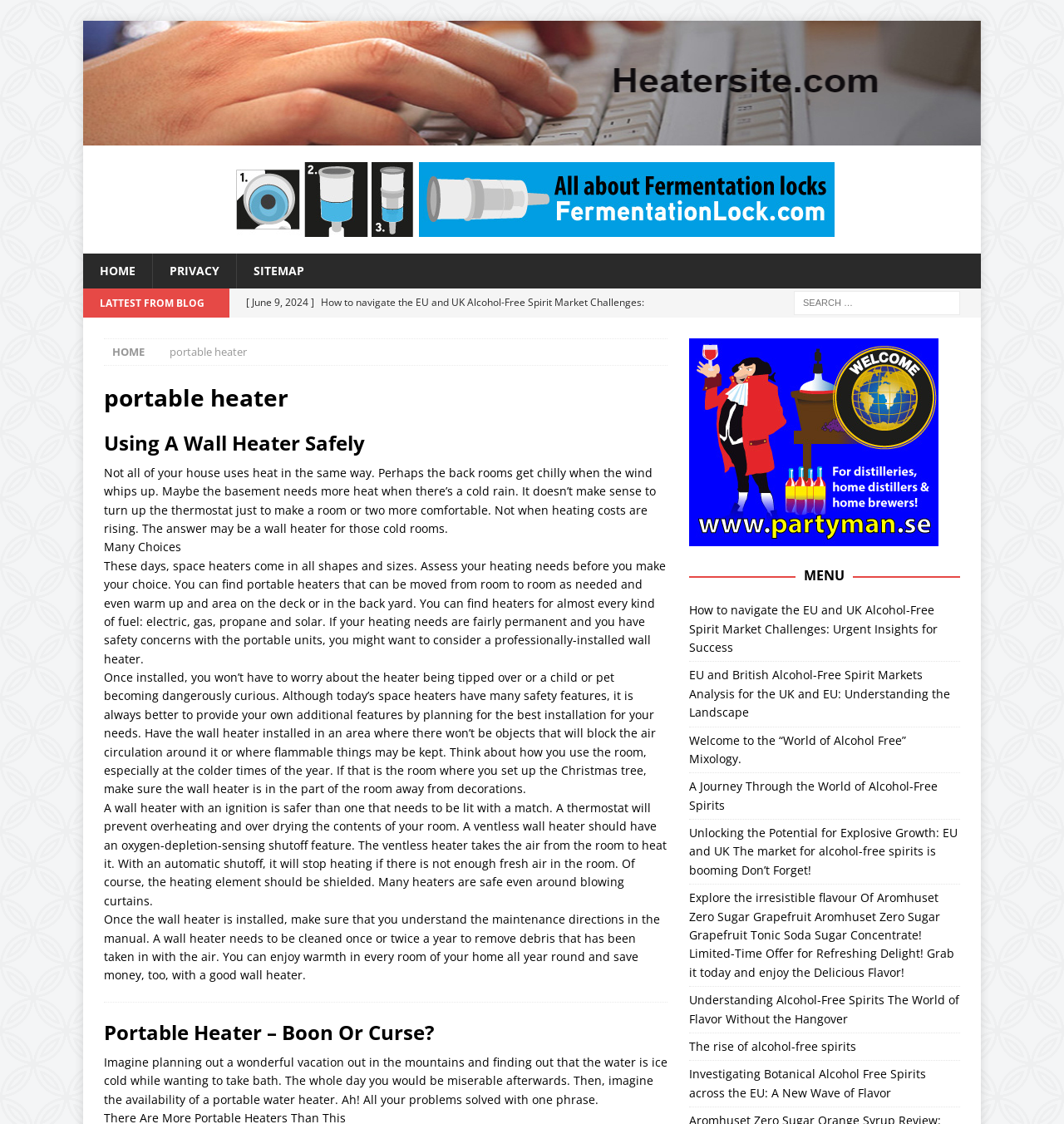Provide an in-depth caption for the elements present on the webpage.

The webpage is about portable heaters and alcohol-free spirits. At the top, there is a logo and a link to "Heatersite" on the left, and a search bar on the right. Below the logo, there are several links to different pages, including "HOME", "PRIVACY", and "SITEMAP".

The main content of the page is divided into two sections. On the left, there are several articles about portable heaters, including "Using A Wall Heater Safely", "Many Choices", and "Portable Heater – Boon Or Curse?". These articles provide information on how to safely use wall heaters, the different types of space heaters available, and the benefits of portable heaters.

On the right, there are several links to articles about alcohol-free spirits, including "How to navigate the EU and UK Alcohol-Free Spirit Market Challenges", "EU and British Alcohol-Free Spirit Markets Analysis", and "Welcome to the “World of Alcohol Free” Mixology". These links are organized under a "MENU" heading.

There are also several images on the page, including a logo for "Heatersite" and images accompanying the articles about portable heaters and alcohol-free spirits.